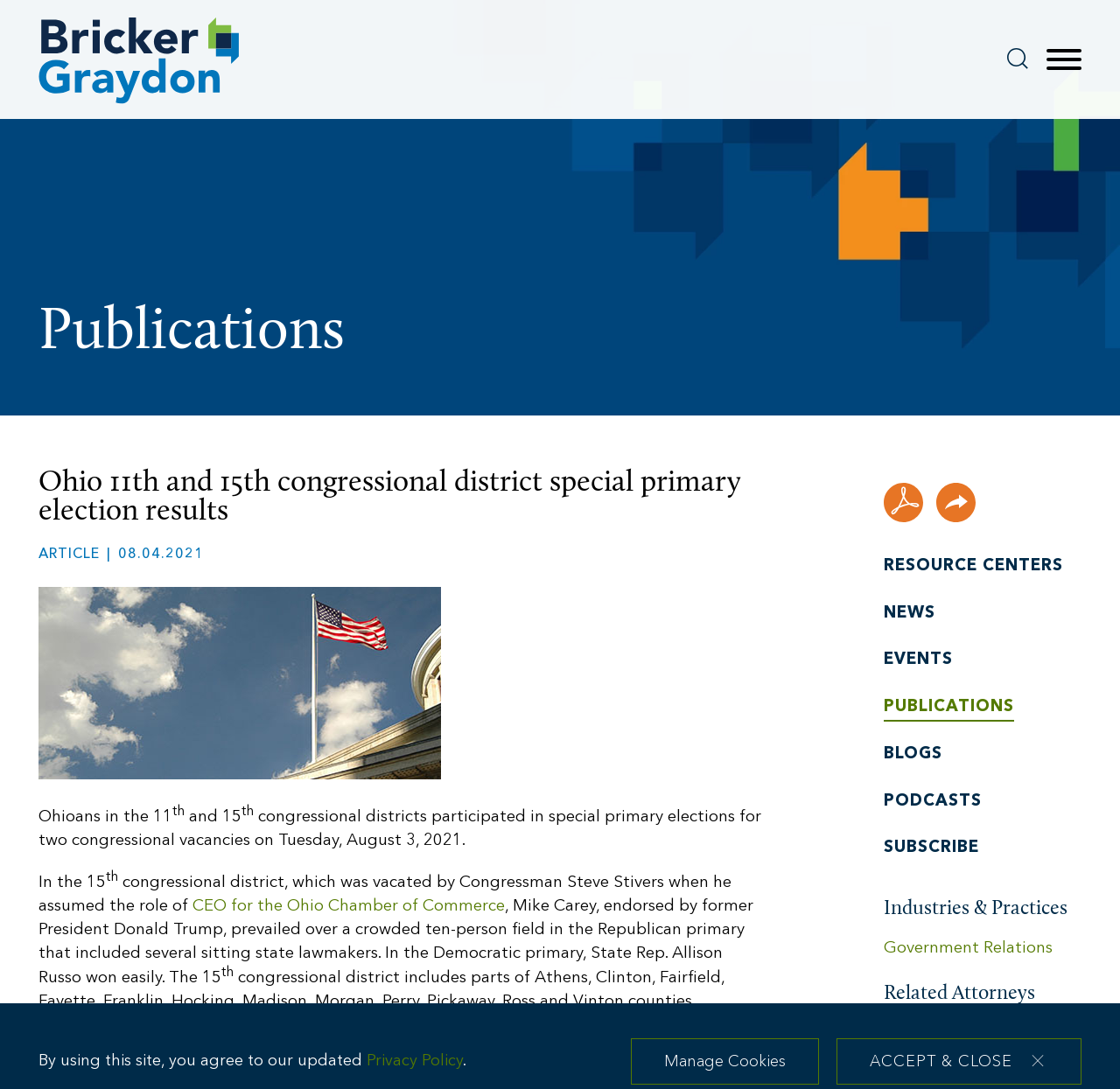Please identify the bounding box coordinates of the clickable area that will allow you to execute the instruction: "Click on Menu".

[0.931, 0.043, 0.969, 0.067]